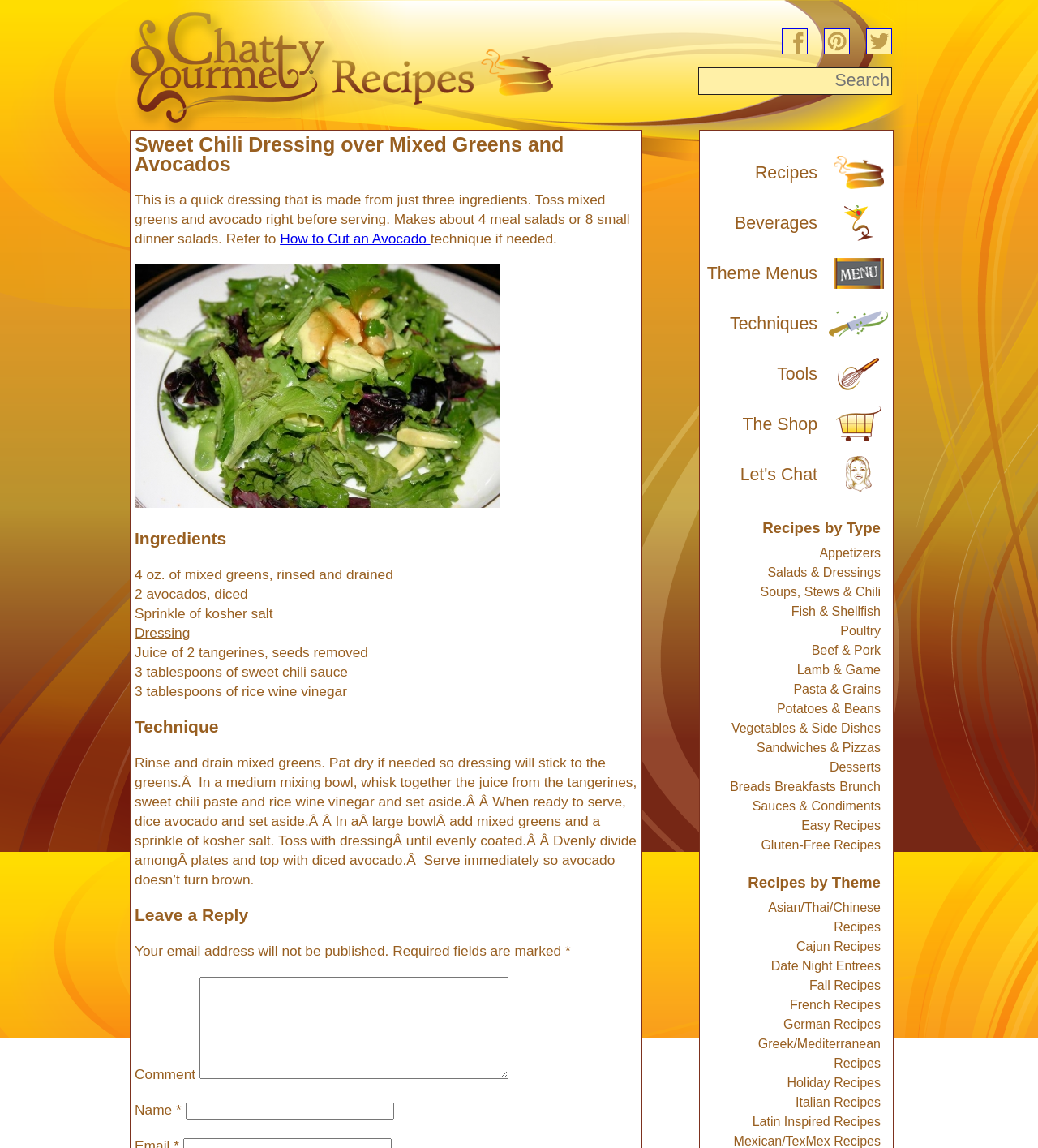Please provide the bounding box coordinates in the format (top-left x, top-left y, bottom-right x, bottom-right y). Remember, all values are floating point numbers between 0 and 1. What is the bounding box coordinate of the region described as: Soups, Stews & Chili

[0.732, 0.509, 0.848, 0.521]